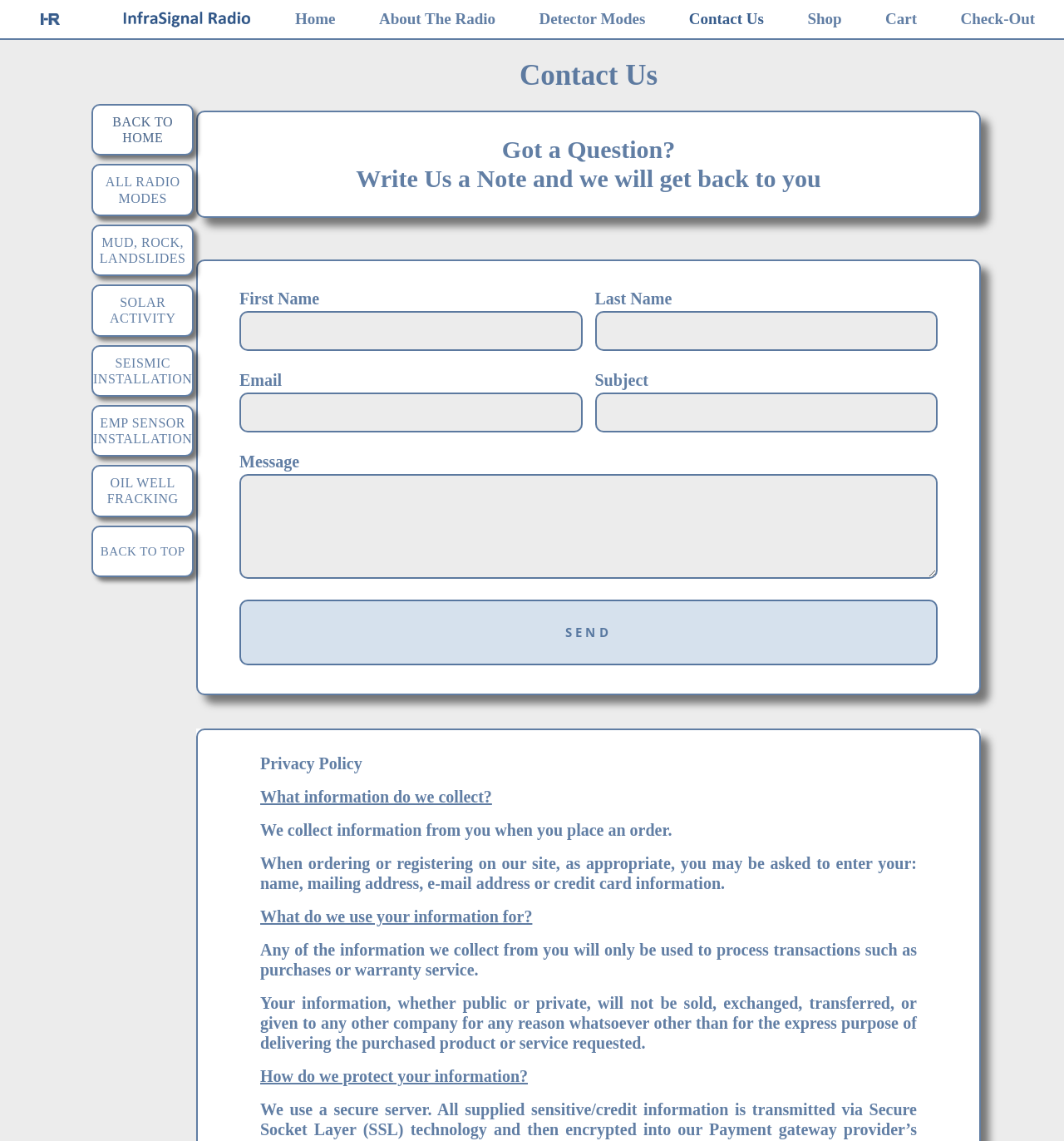Can you specify the bounding box coordinates for the region that should be clicked to fulfill this instruction: "Click on the 'SEISMIC INSTALLATION' link".

[0.086, 0.302, 0.182, 0.348]